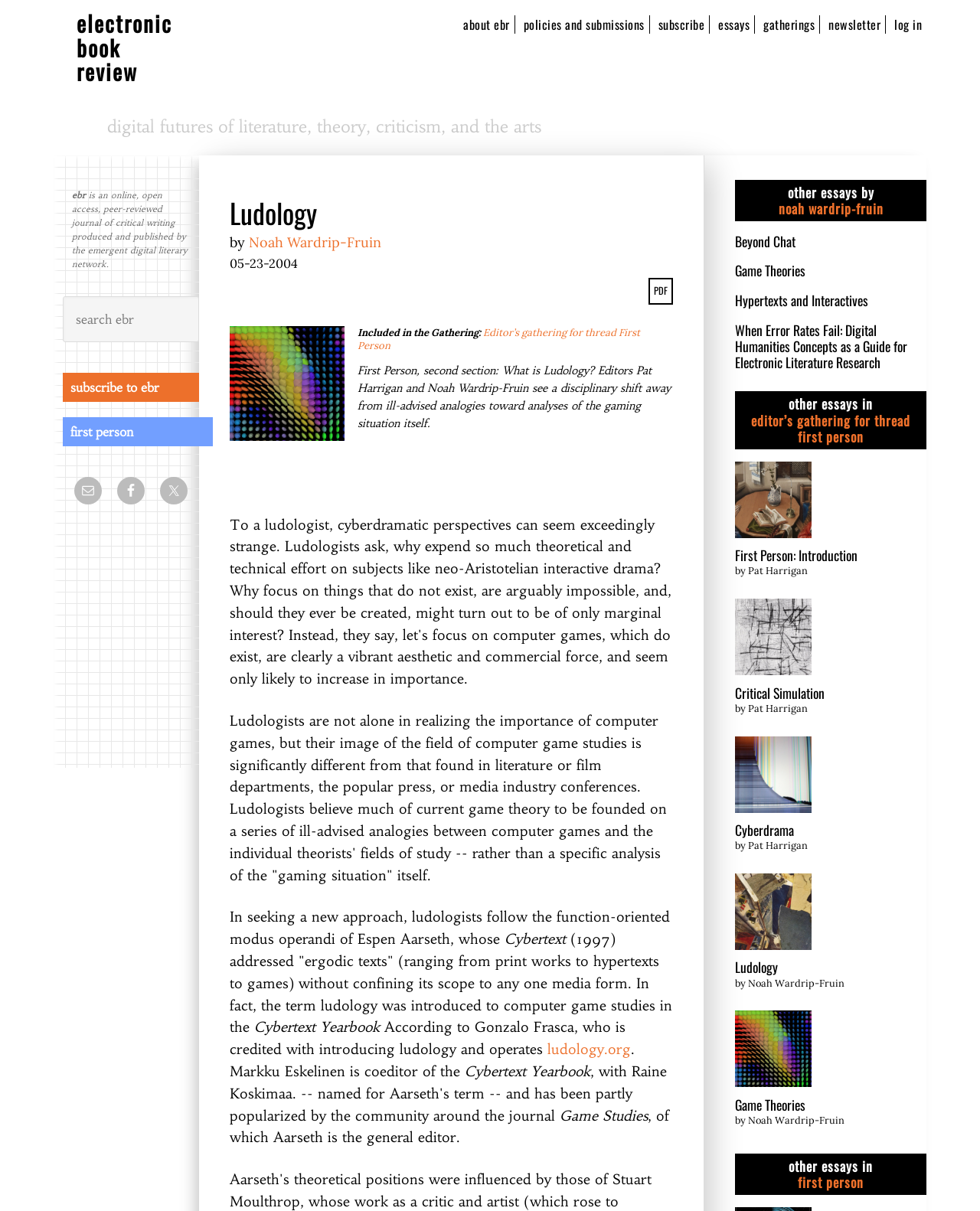What is the name of the editor who co-edited the 'Cybertext Yearbook'?
Using the details shown in the screenshot, provide a comprehensive answer to the question.

I found the answer by looking at the main content section, where it says 'Markku Eskelinen is coeditor of the Cybertext Yearbook, with Raine Koskimaa.'